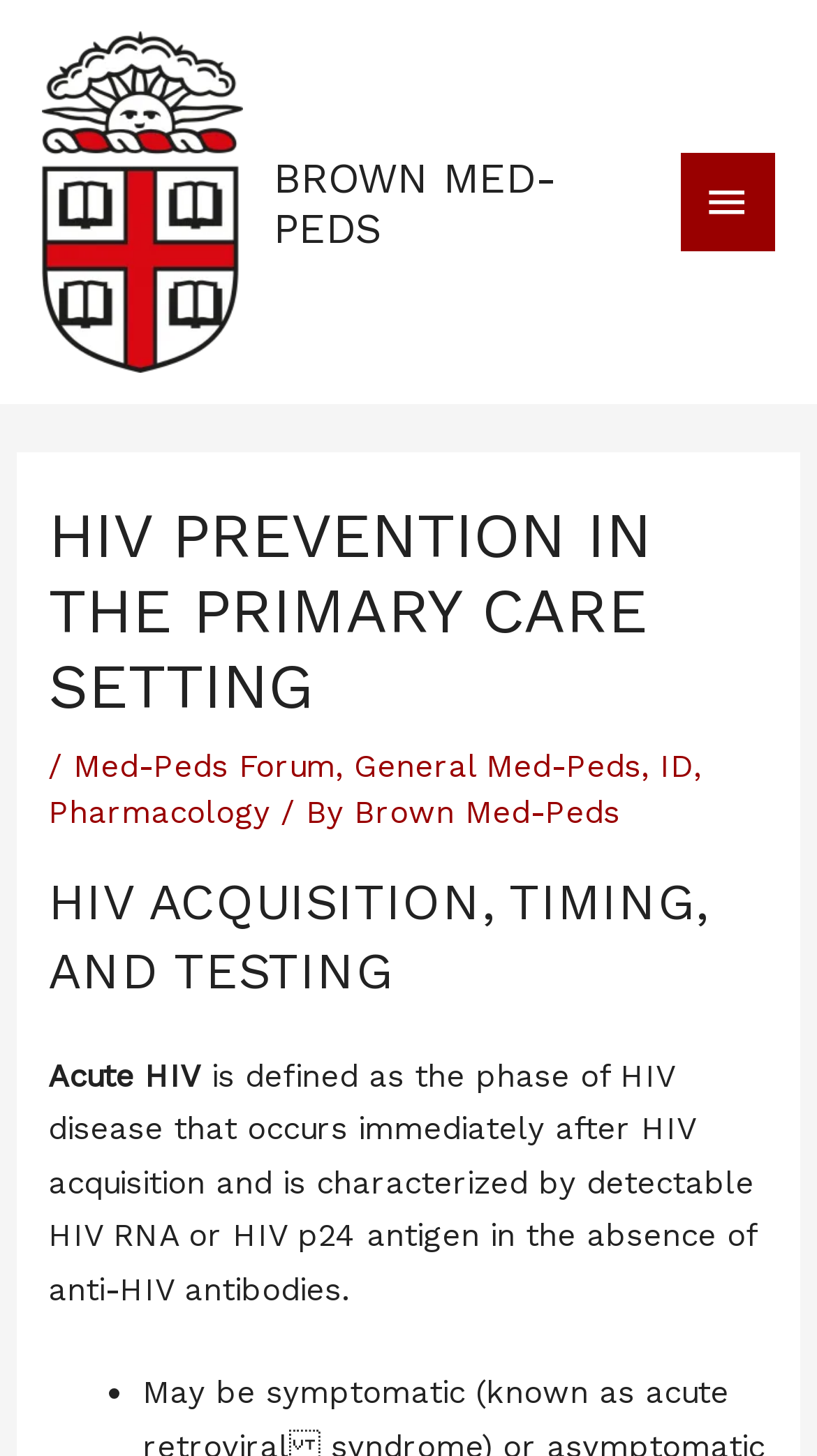Please locate and generate the primary heading on this webpage.

HIV PREVENTION IN THE PRIMARY CARE SETTING